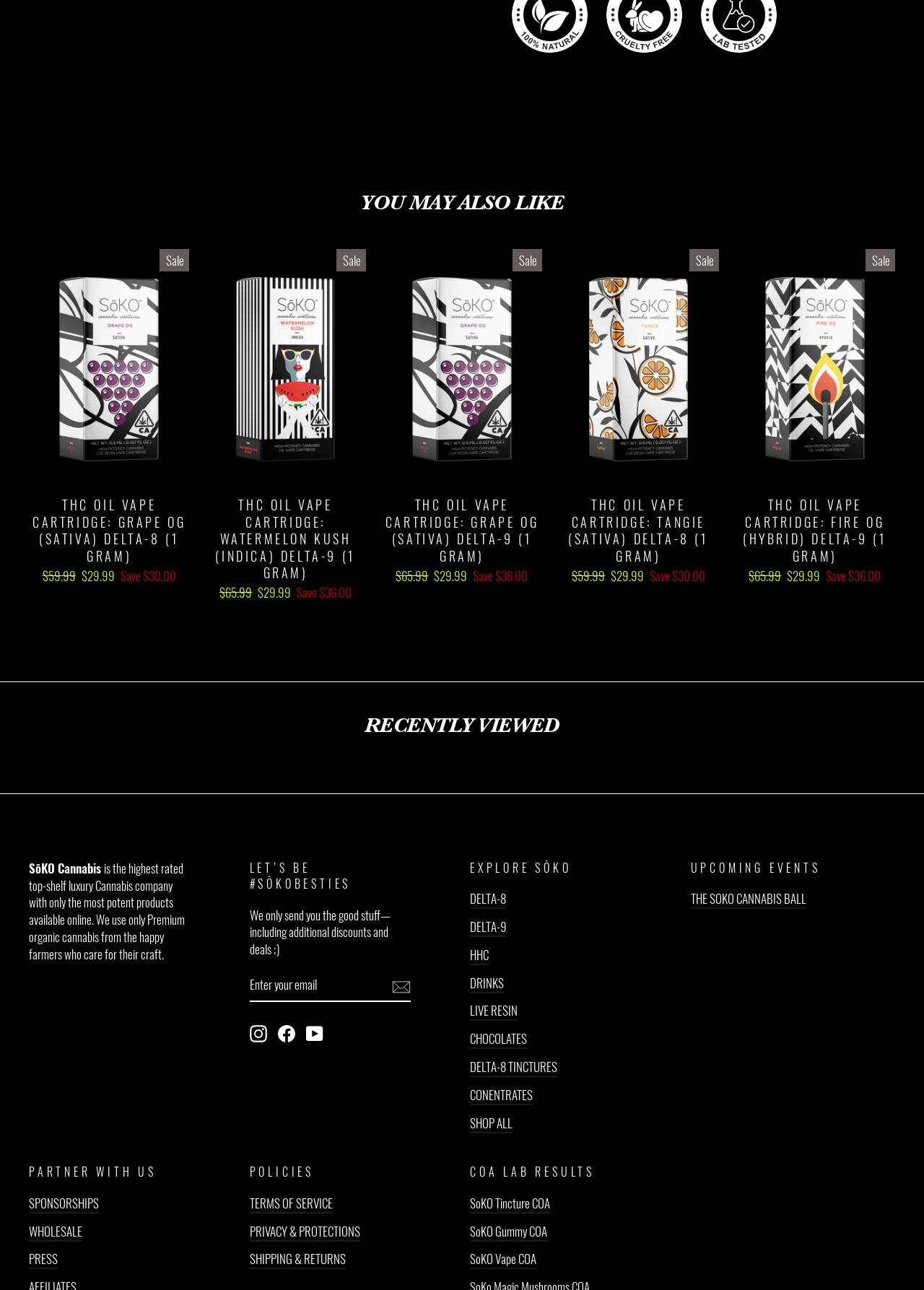Please find the bounding box coordinates of the element that needs to be clicked to perform the following instruction: "Explore DELTA-8 products". The bounding box coordinates should be four float numbers between 0 and 1, represented as [left, top, right, bottom].

[0.509, 0.69, 0.548, 0.705]